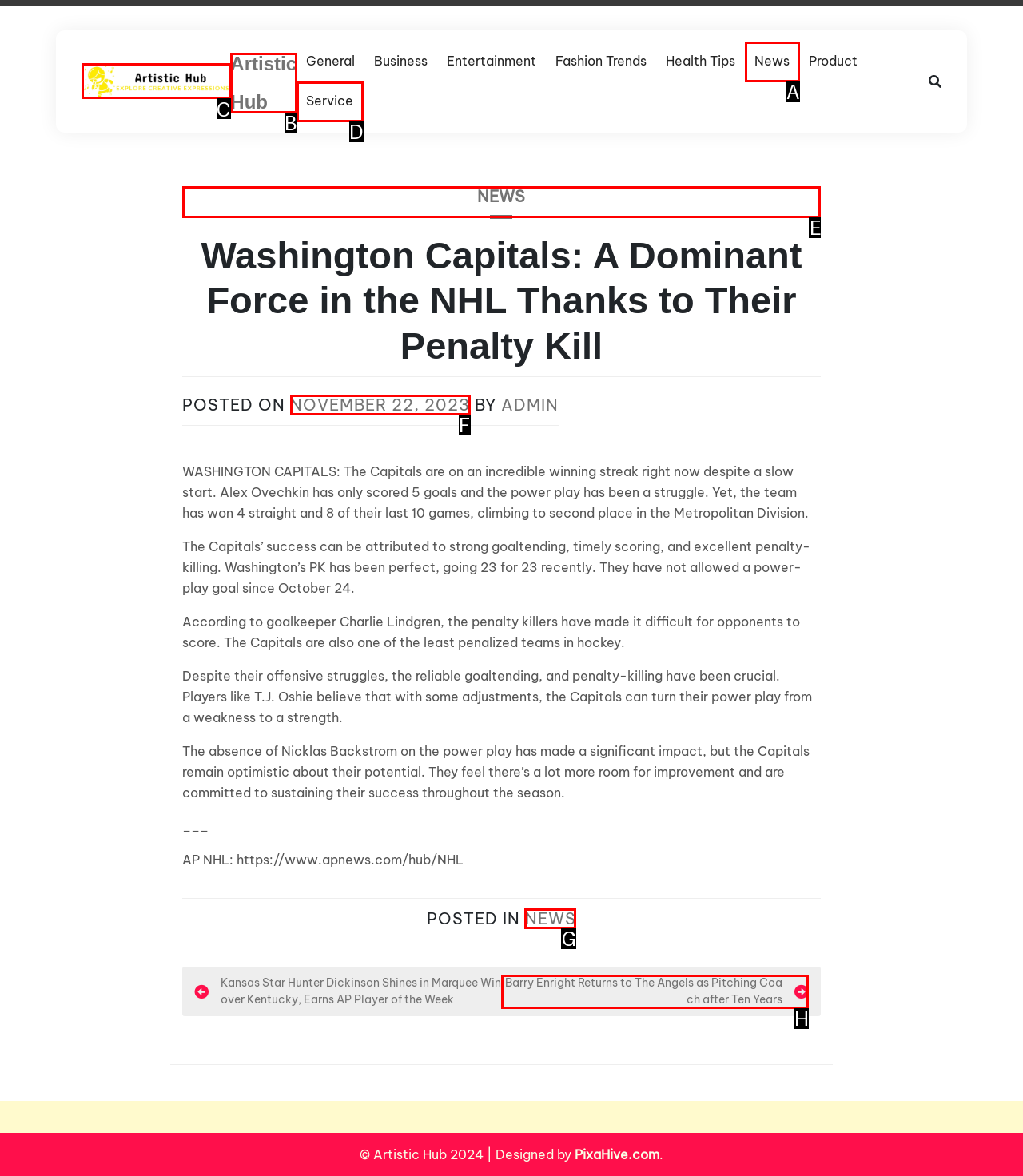From the available options, which lettered element should I click to complete this task: Visit the 'Artistic Hub' website?

C